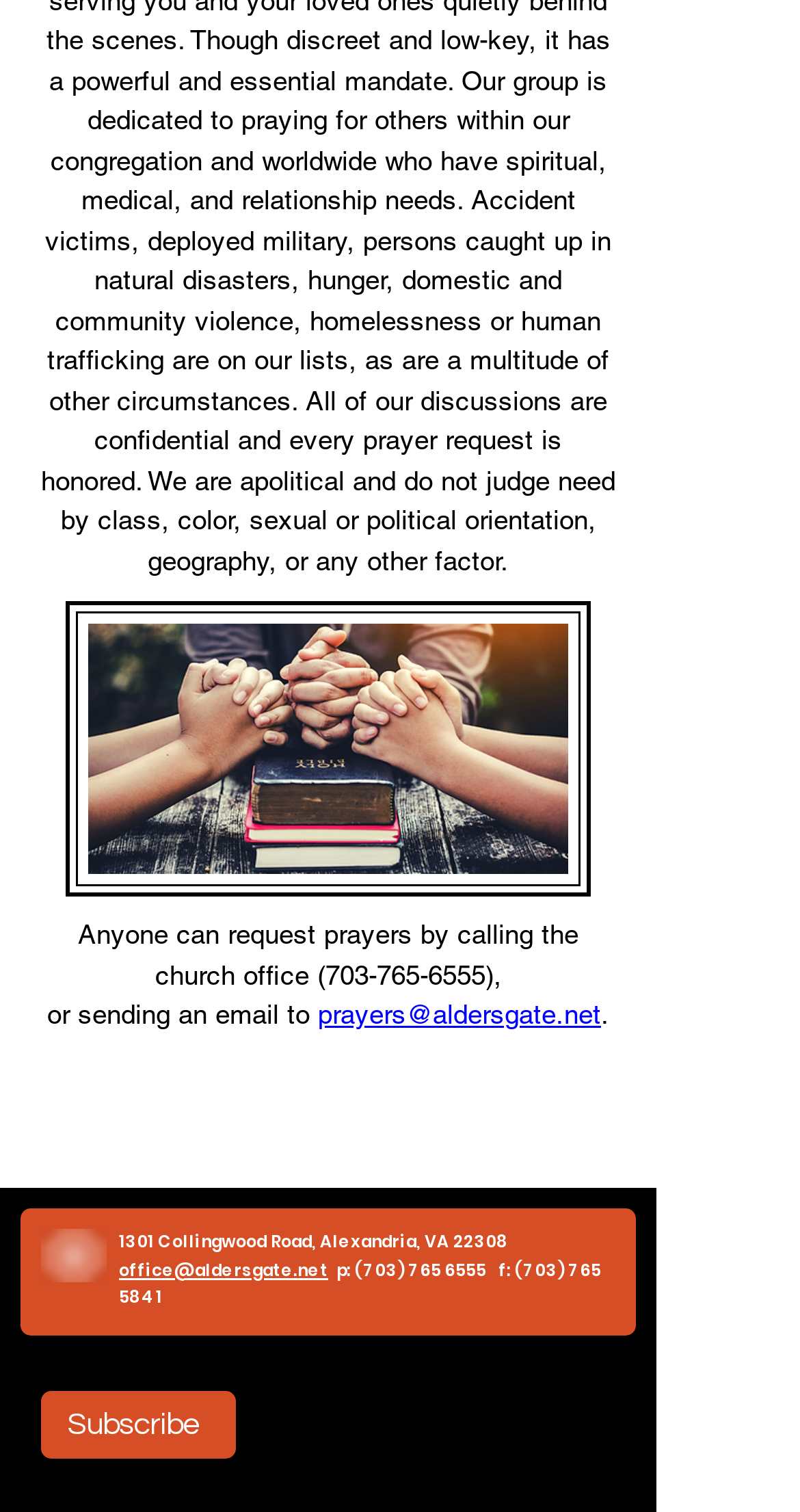Bounding box coordinates are specified in the format (top-left x, top-left y, bottom-right x, bottom-right y). All values are floating point numbers bounded between 0 and 1. Please provide the bounding box coordinate of the region this sentence describes: Memory Loss

None